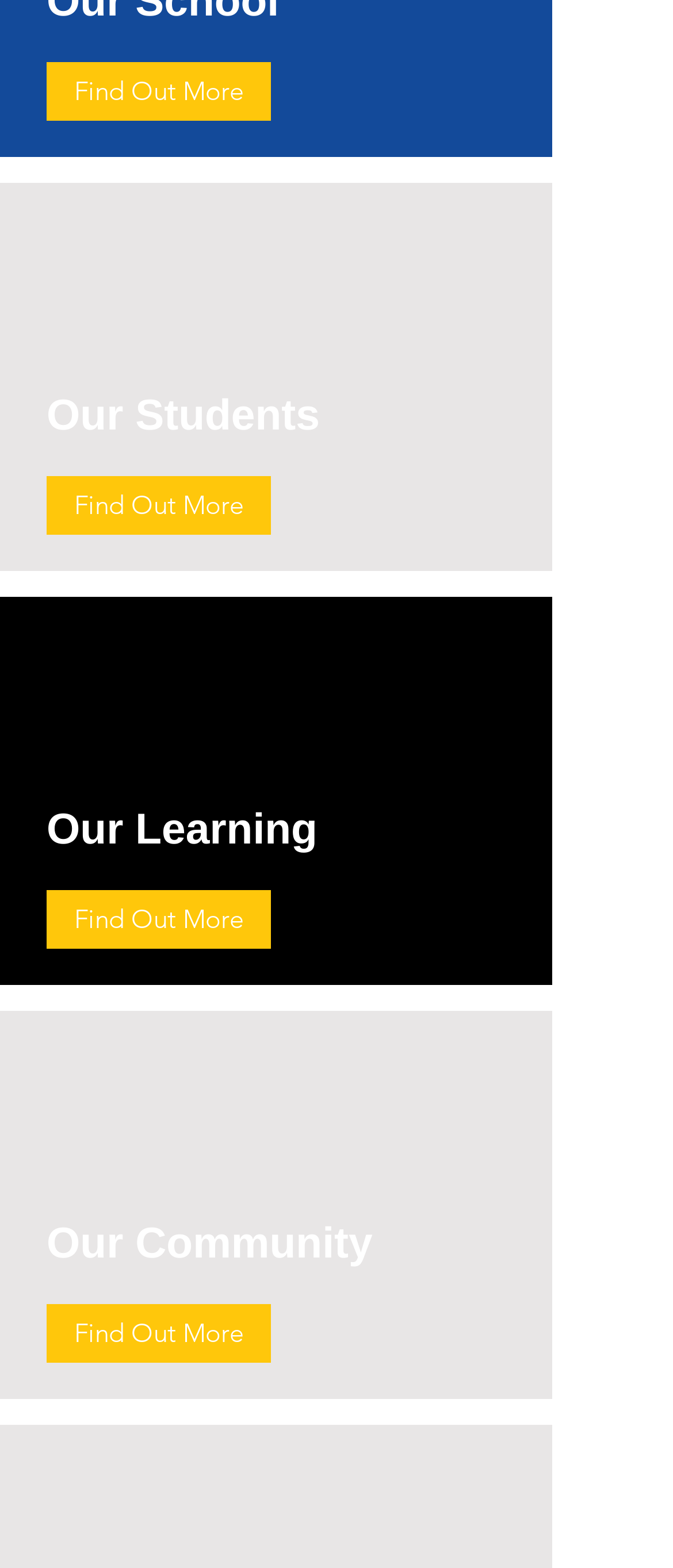Answer the question in one word or a short phrase:
What is the theme of the webpage?

Education